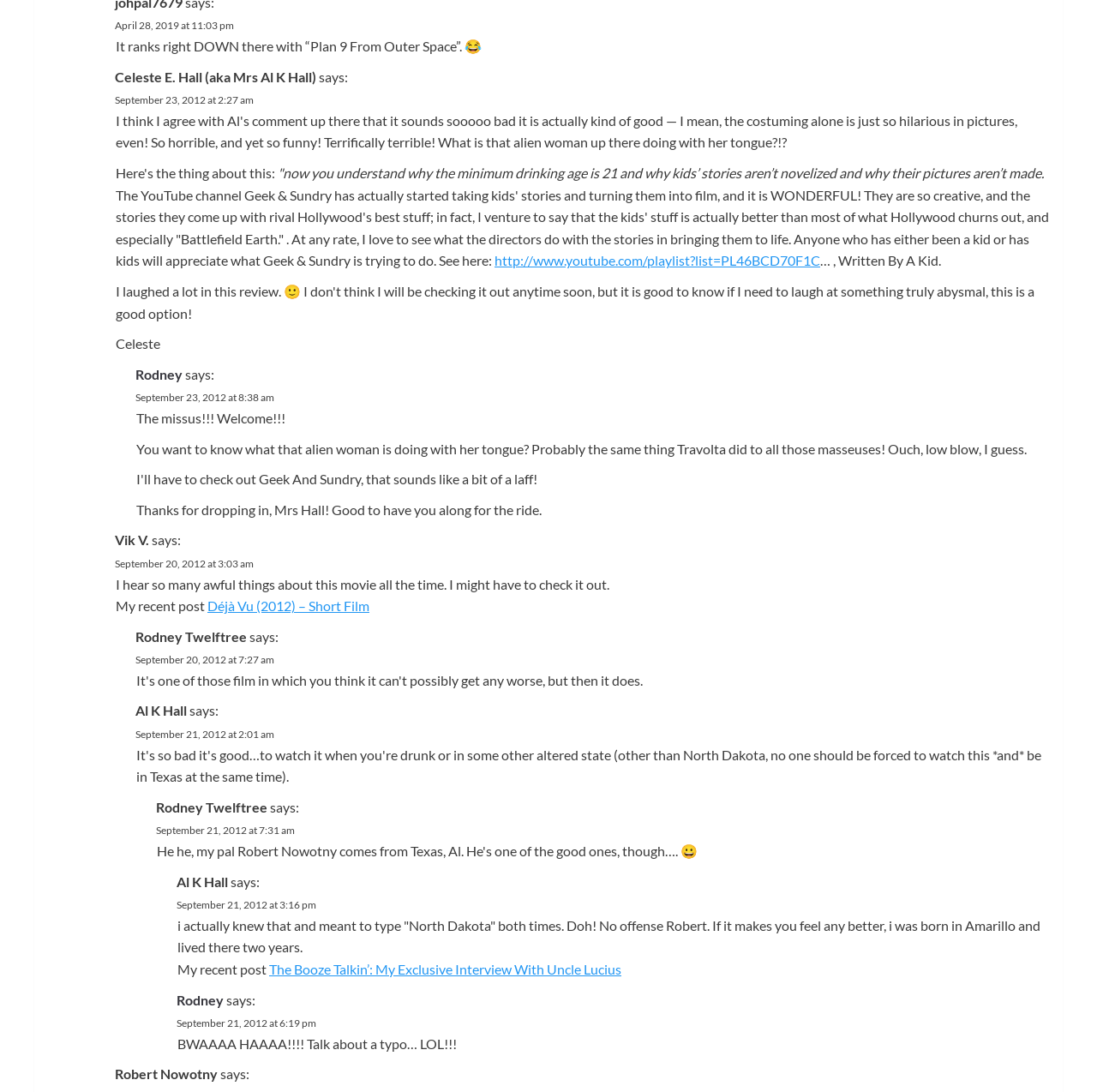Please give a succinct answer using a single word or phrase:
Who wrote the comment about 'Battlefield Earth'?

Celeste E. Hall